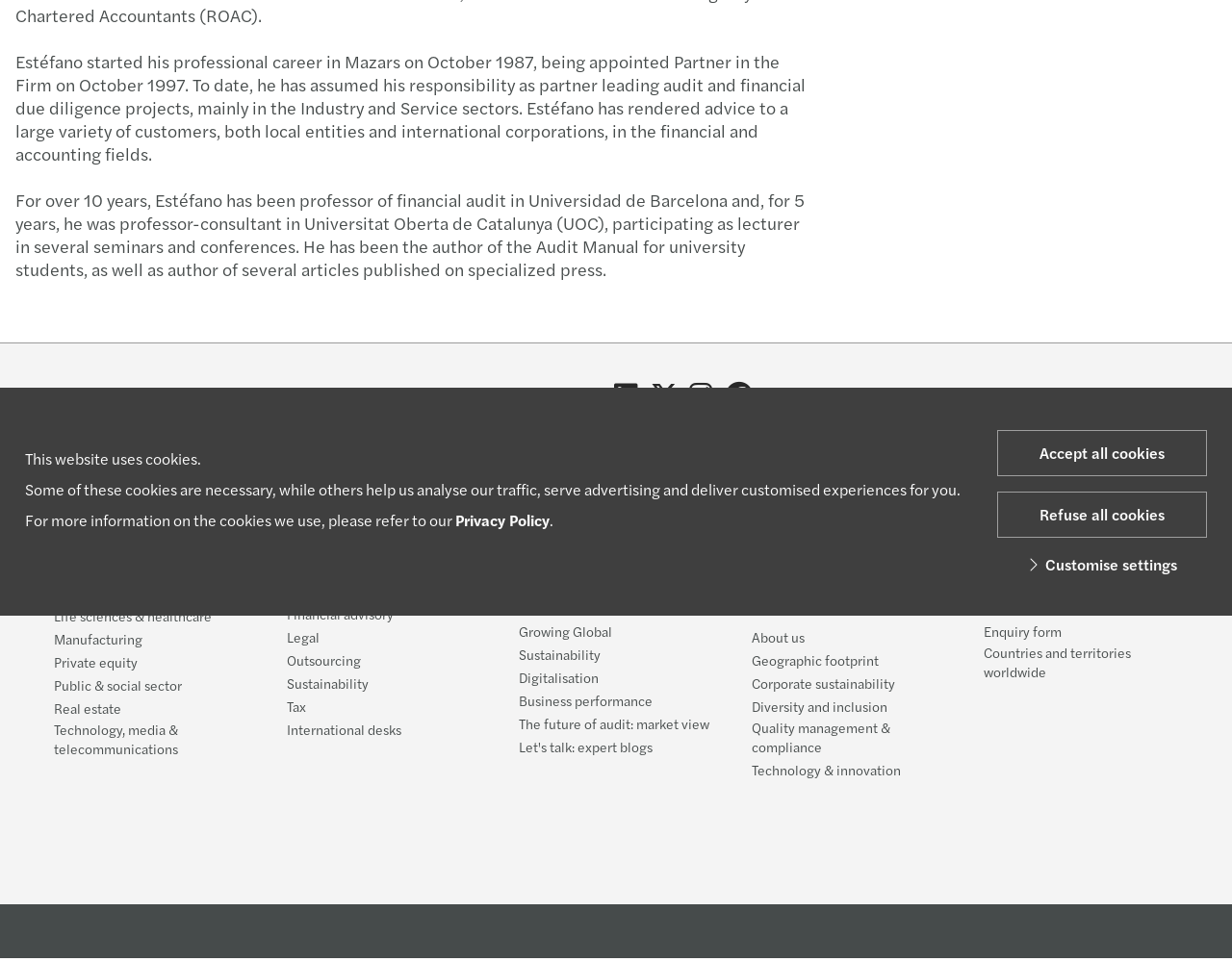Bounding box coordinates should be in the format (top-left x, top-left y, bottom-right x, bottom-right y) and all values should be floating point numbers between 0 and 1. Determine the bounding box coordinate for the UI element described as: International desks

[0.232, 0.748, 0.325, 0.768]